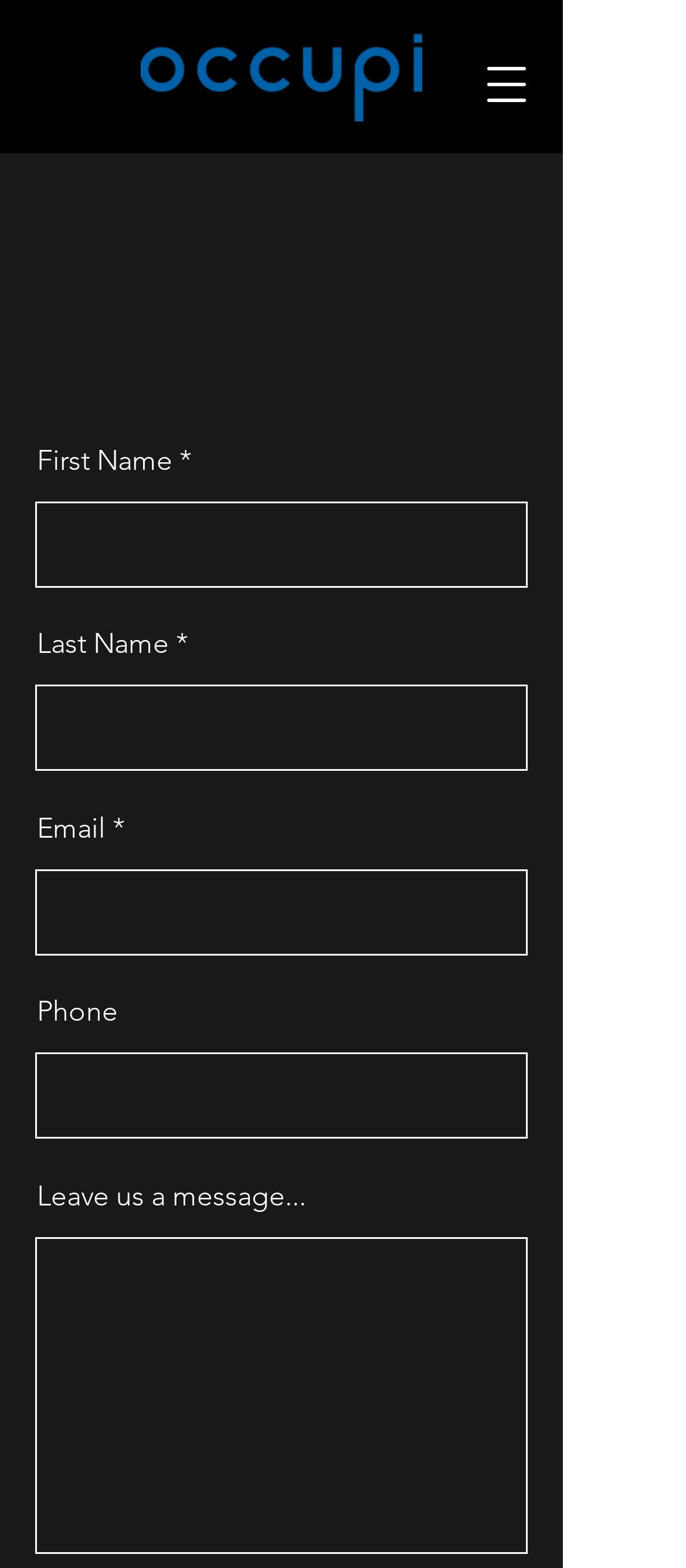Offer an extensive depiction of the webpage and its key elements.

The webpage is a contact page for Occupi Global Retail Property Marketplace. At the top left, there is a logo image of "occupismallBlue.png". To the right of the logo, there is a button to open a navigation menu. 

Below the logo and navigation button, there is a heading that reads "Contact Us". Underneath the heading, there is a paragraph of text that says "We are here for your questions." 

Below the paragraph, there is a form with several fields to fill out. The form has fields for "First Name", "Last Name", "Email", "Phone", and a text box to "Leave us a message...". Each field has a corresponding label and a text box to input the information. The "First Name", "Last Name", and "Email" fields are required, indicated by an asterisk. The "Phone" field is optional.